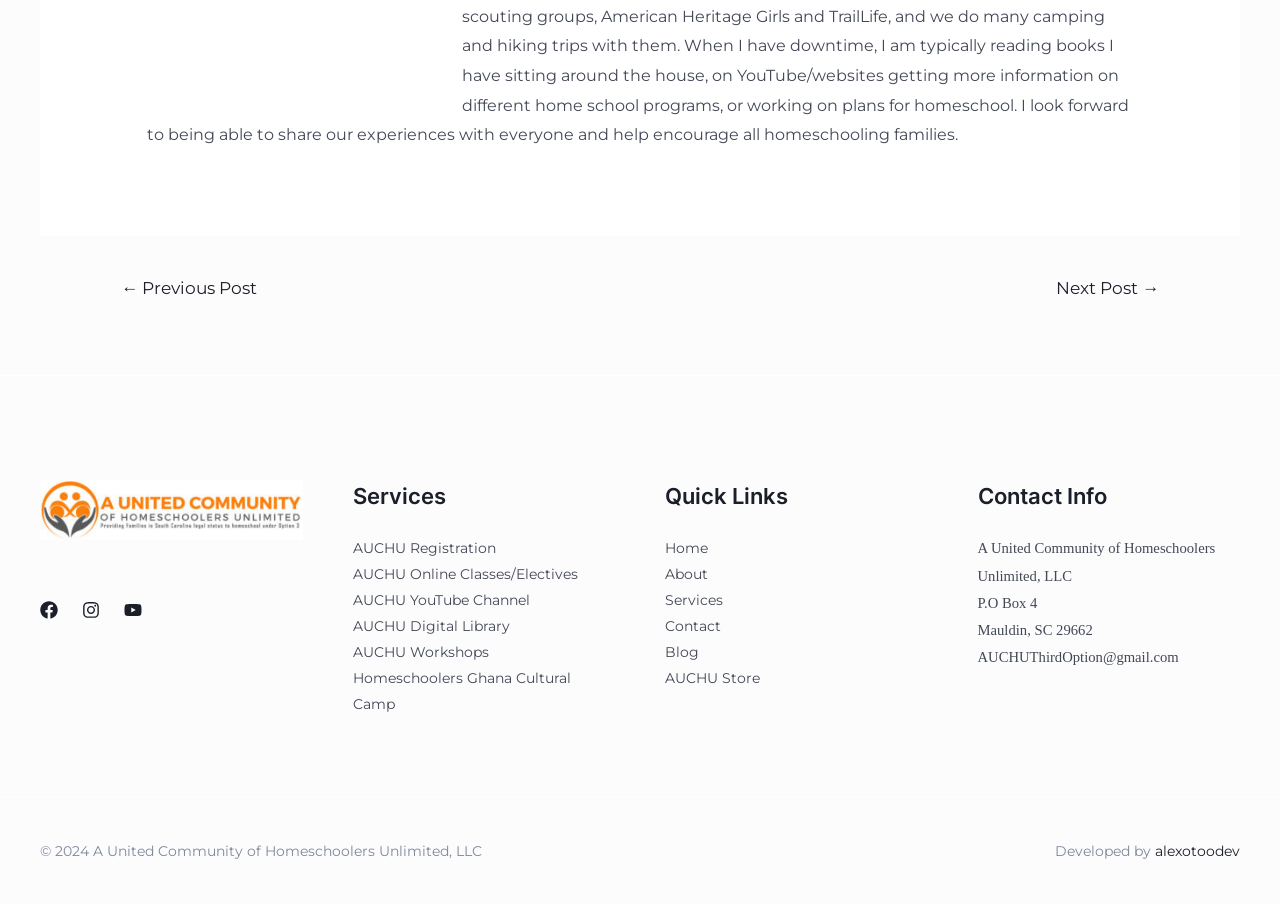Who developed the webpage?
Answer the question with a single word or phrase derived from the image.

alexotoodev